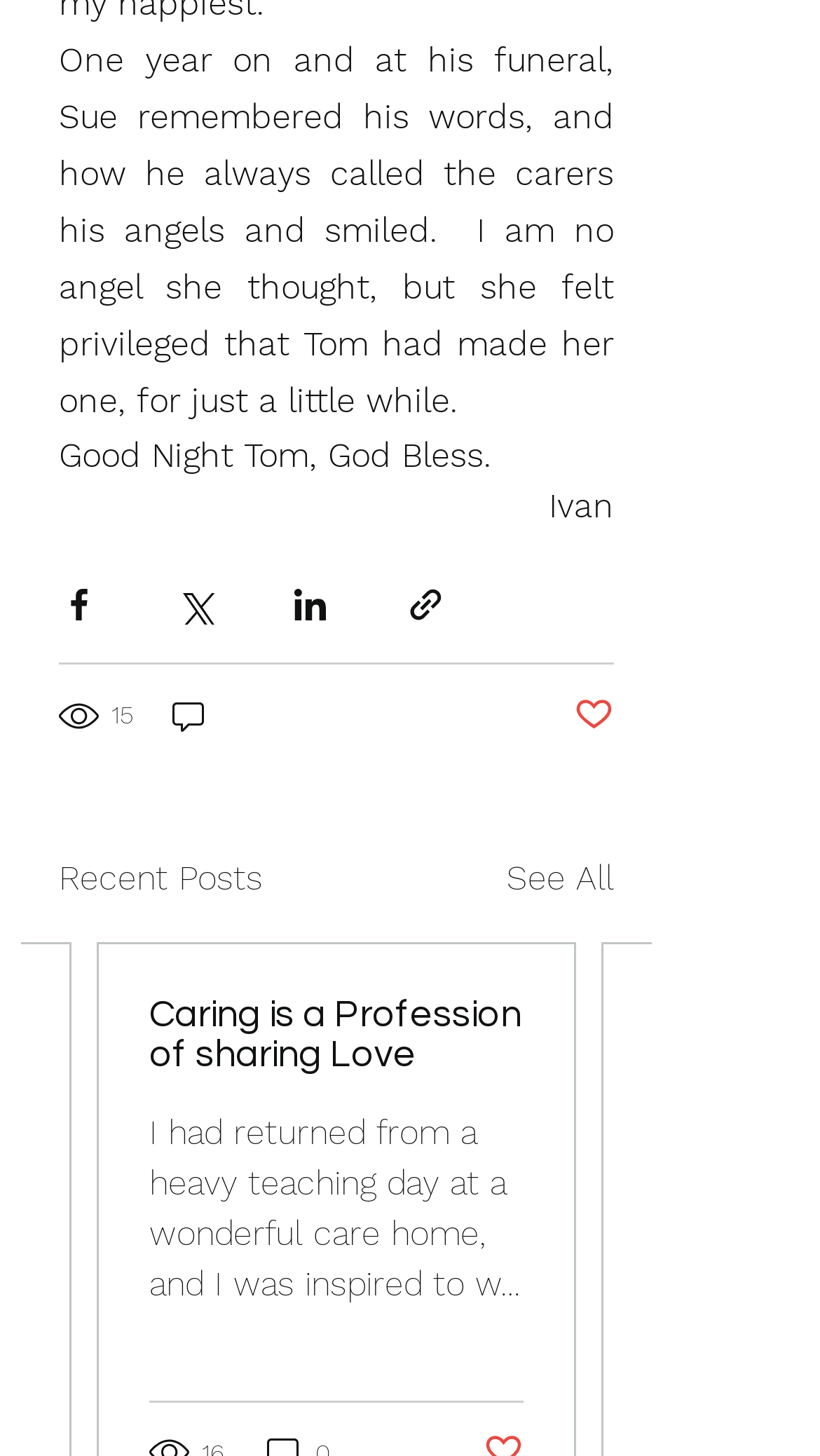Provide the bounding box coordinates in the format (top-left x, top-left y, bottom-right x, bottom-right y). All values are floating point numbers between 0 and 1. Determine the bounding box coordinate of the UI element described as: See All

[0.618, 0.586, 0.749, 0.621]